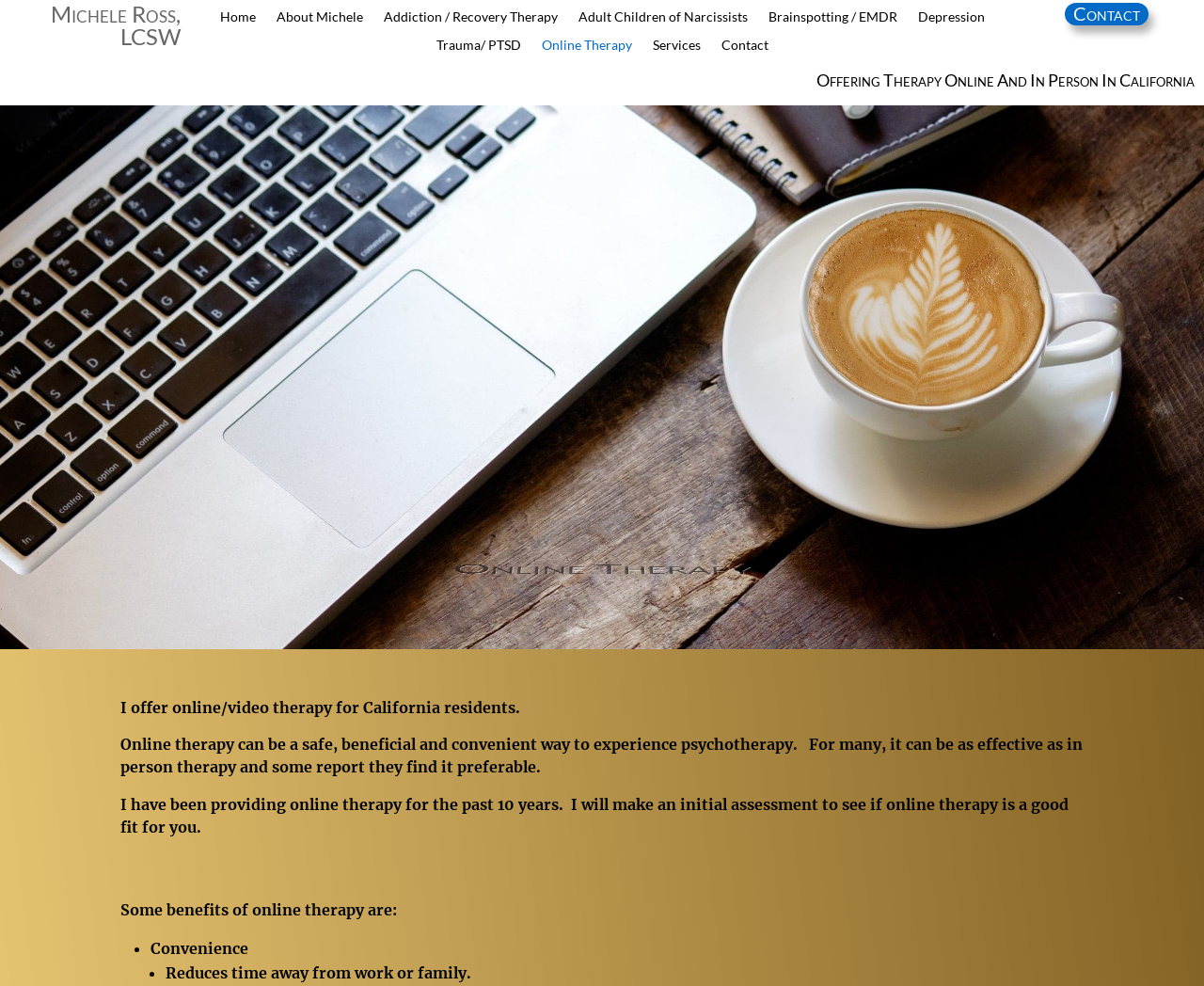What type of therapy does Michele Ross offer?
Using the image as a reference, answer with just one word or a short phrase.

Online and in-person therapy